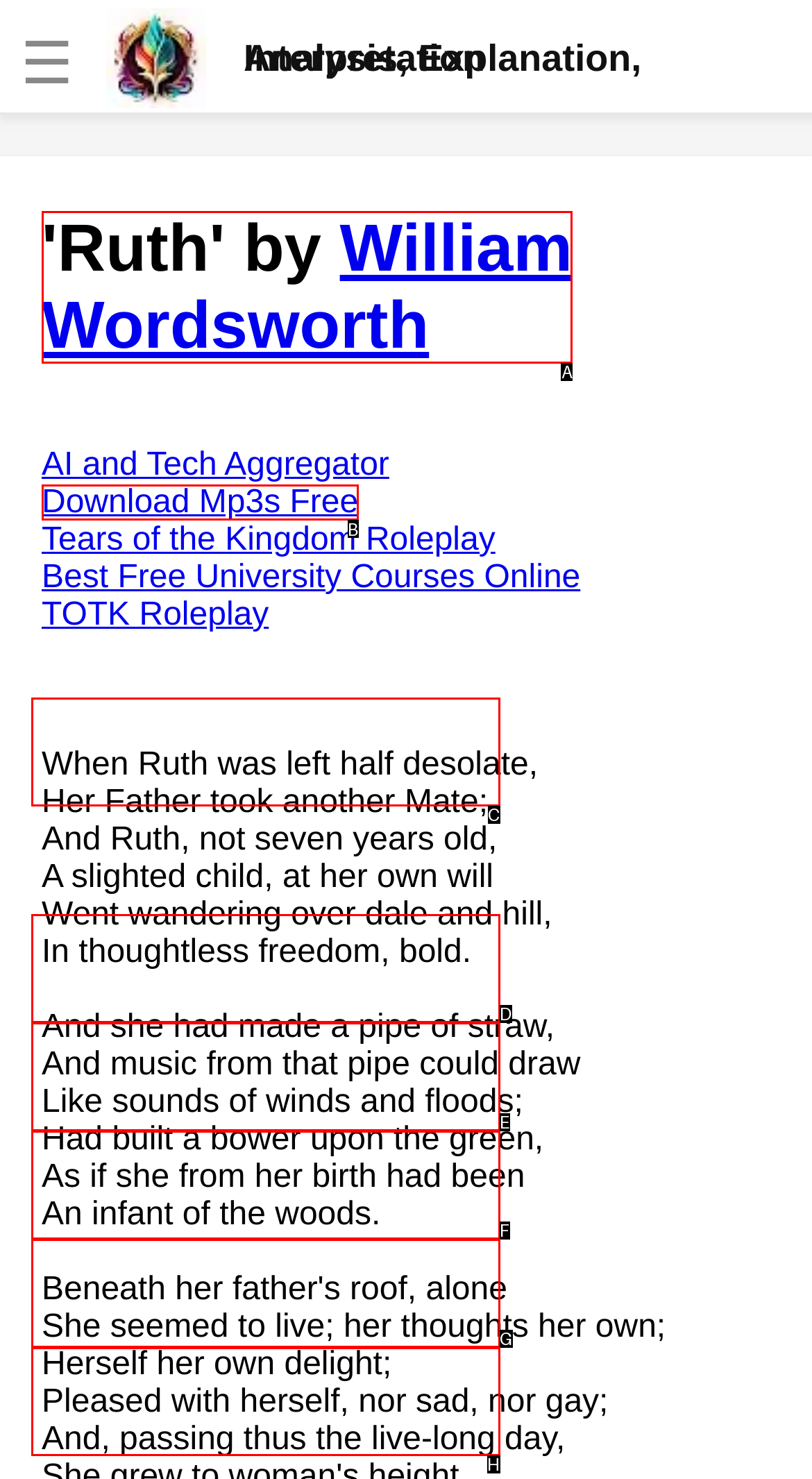Choose the letter that best represents the description: William Wordsworth. Provide the letter as your response.

A